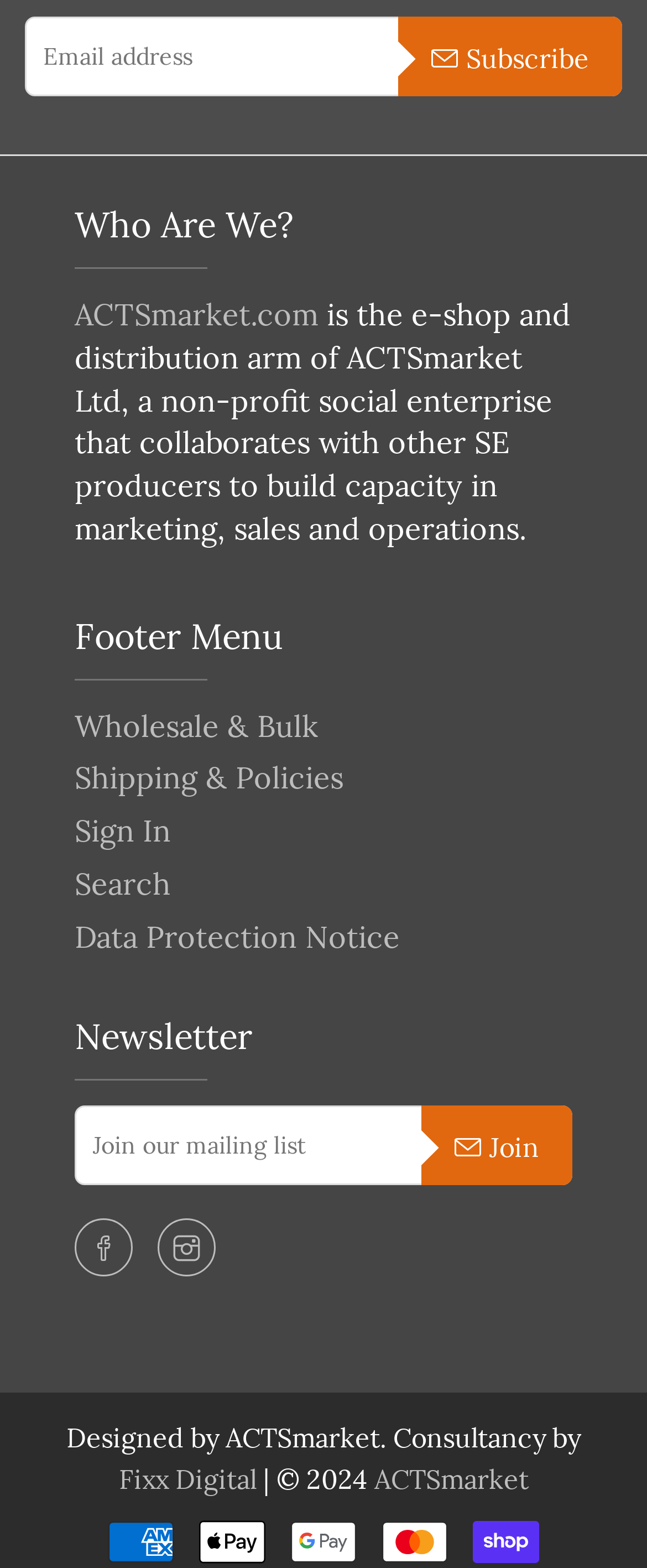Please find the bounding box coordinates of the clickable region needed to complete the following instruction: "Join the newsletter". The bounding box coordinates must consist of four float numbers between 0 and 1, i.e., [left, top, right, bottom].

[0.651, 0.705, 0.885, 0.756]